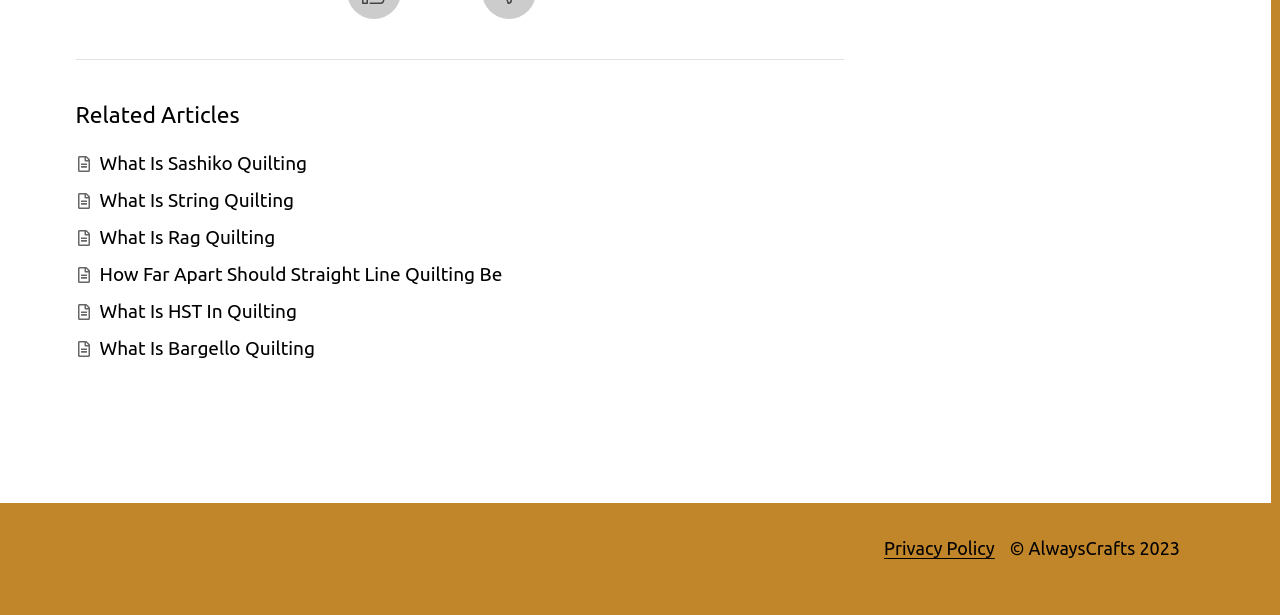What is the copyright year of AlwaysCrafts?
From the details in the image, answer the question comprehensively.

The webpage has a StaticText element '© AlwaysCrafts 2023' at the bottom, indicating that the copyright year of AlwaysCrafts is 2023.